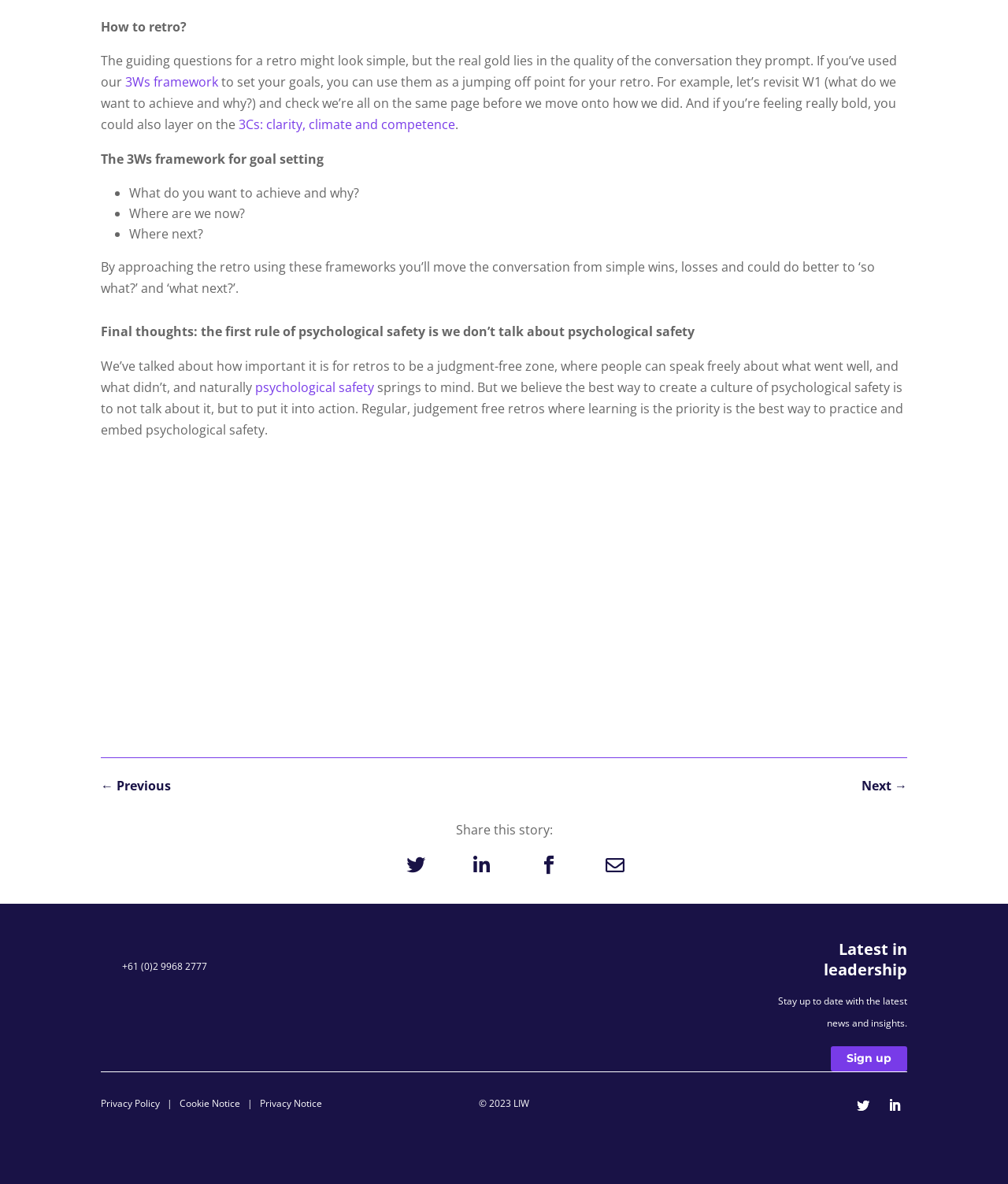Please identify the bounding box coordinates of the clickable area that will fulfill the following instruction: "Click the 'Next →' link". The coordinates should be in the format of four float numbers between 0 and 1, i.e., [left, top, right, bottom].

[0.855, 0.655, 0.9, 0.673]